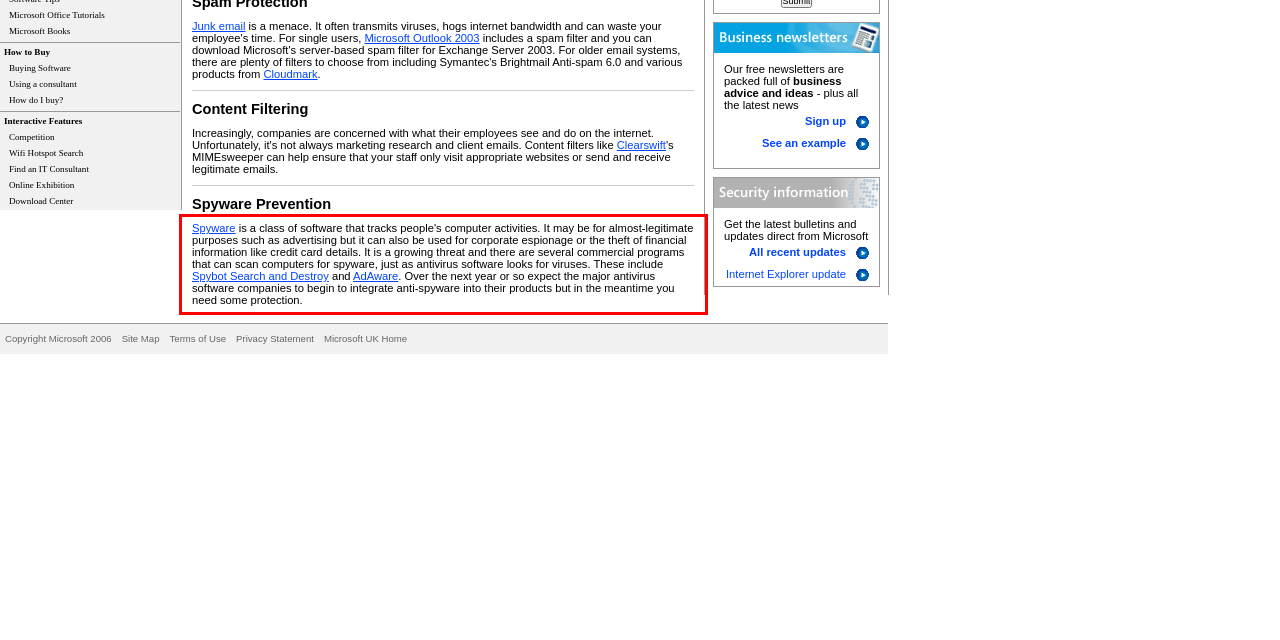Inspect the webpage screenshot that has a red bounding box and use OCR technology to read and display the text inside the red bounding box.

Spyware is a class of software that tracks people's computer activities. It may be for almost-legitimate purposes such as advertising but it can also be used for corporate espionage or the theft of financial information like credit card details. It is a growing threat and there are several commercial programs that can scan computers for spyware, just as antivirus software looks for viruses. These include Spybot Search and Destroy and AdAware. Over the next year or so expect the major antivirus software companies to begin to integrate anti-spyware into their products but in the meantime you need some protection.